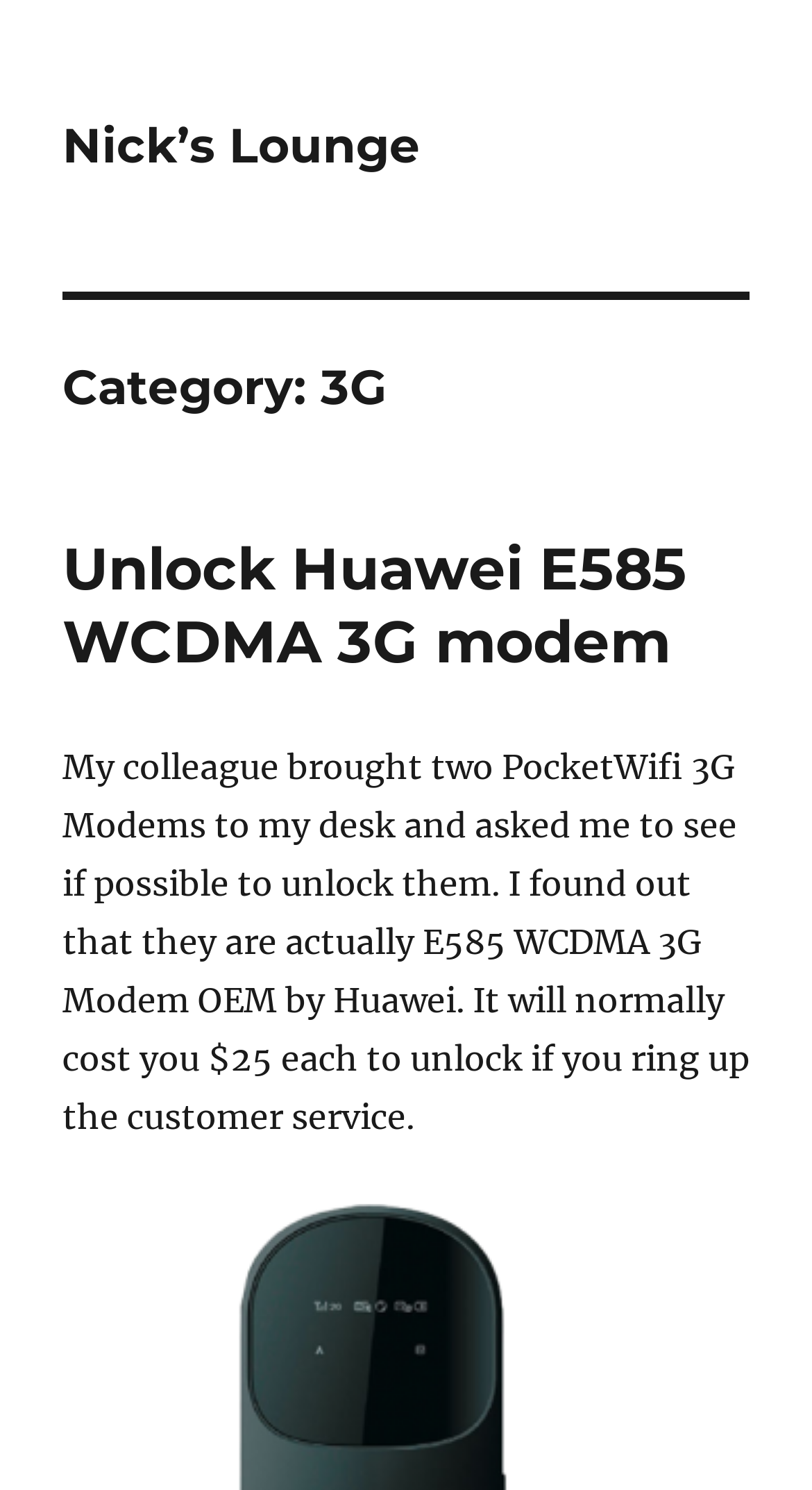Please answer the following question using a single word or phrase: 
What type of modem is discussed on this page?

3G modem